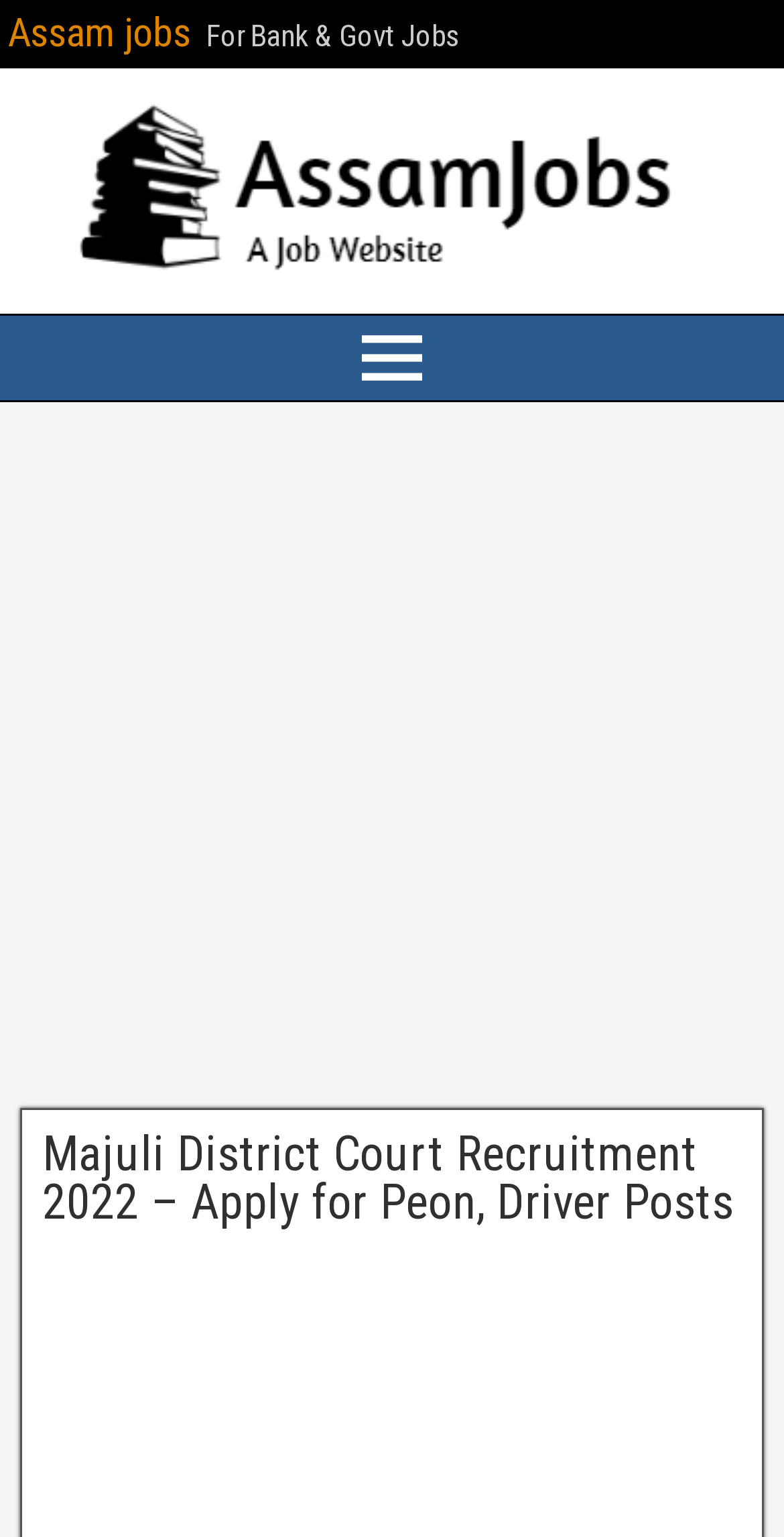Answer the following query concisely with a single word or phrase:
What is the category of jobs mentioned?

Assam jobs